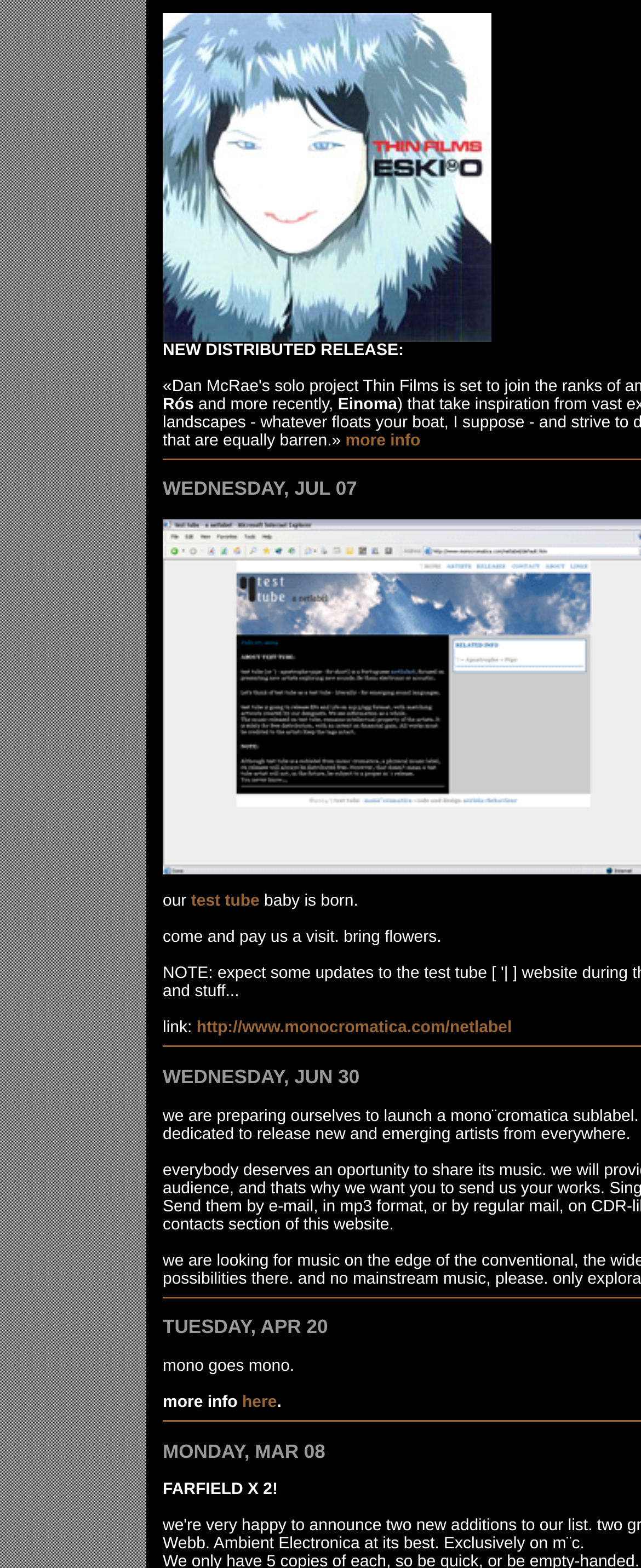Show the bounding box coordinates for the HTML element described as: "test tube".

[0.298, 0.569, 0.405, 0.581]